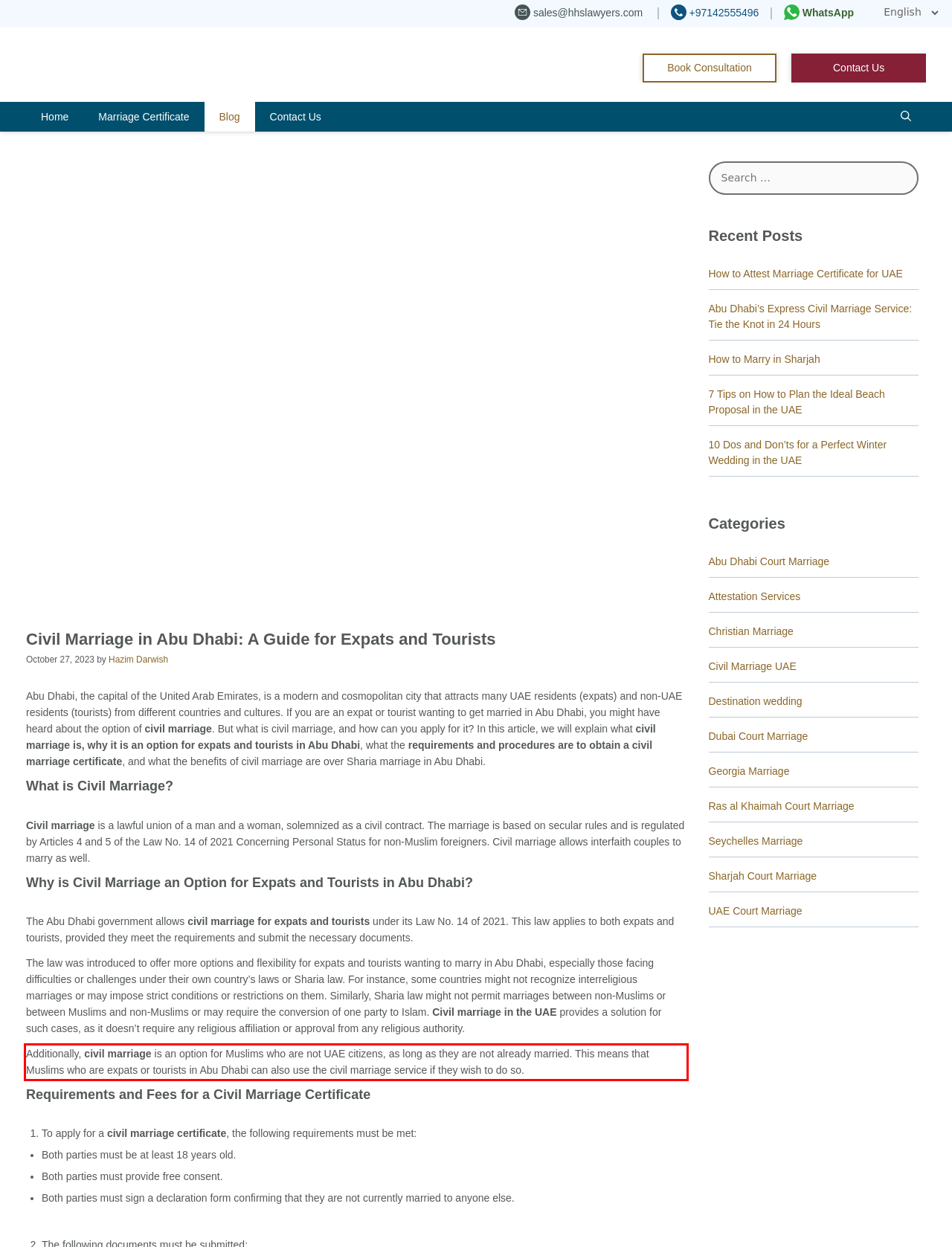Please perform OCR on the text content within the red bounding box that is highlighted in the provided webpage screenshot.

Additionally, civil marriage is an option for Muslims who are not UAE citizens, as long as they are not already married. This means that Muslims who are expats or tourists in Abu Dhabi can also use the civil marriage service if they wish to do so.